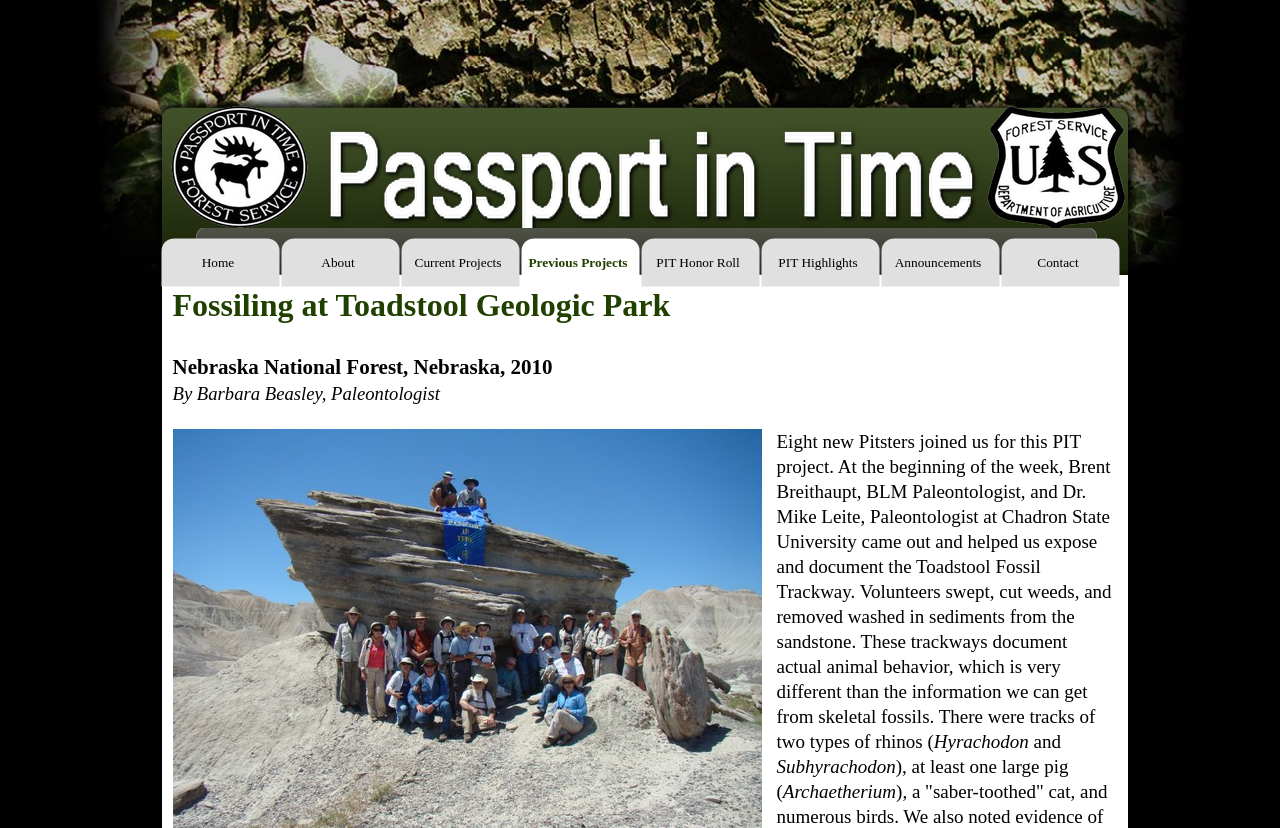Generate a comprehensive description of the contents of the webpage.

The webpage is about the Fossiling at Toadstool PIT project in Nebraska. At the top, there is a navigation menu with seven links: "Home", "About", "Current Projects", "Previous Projects", "PIT Honor Roll", "PIT Highlights", and "Contact". These links are positioned horizontally, with "Home" on the left and "Contact" on the right.

Below the navigation menu, there is a title "Fossiling at Toadstool Geologic Park" followed by a subtitle "Nebraska National Forest, Nebraska, 2010". The author's name, "Barbara Beasley, Paleontologist", is mentioned below the subtitle.

The main content of the webpage is a descriptive text about the project. It starts with an introduction to the project, mentioning that eight new volunteers joined the project. The text then describes the activities of the project, including exposing and documenting the Toadstool Fossil Trackway with the help of two paleontologists. The volunteers' tasks, such as sweeping, cutting weeds, and removing sediments, are also mentioned.

The text continues to explain the significance of the trackways, which document actual animal behavior. It then lists the types of animal tracks found, including two types of rhinos, "Hyrachodon" and "Subhyrachodon", and a large pig, "Archaetherium".